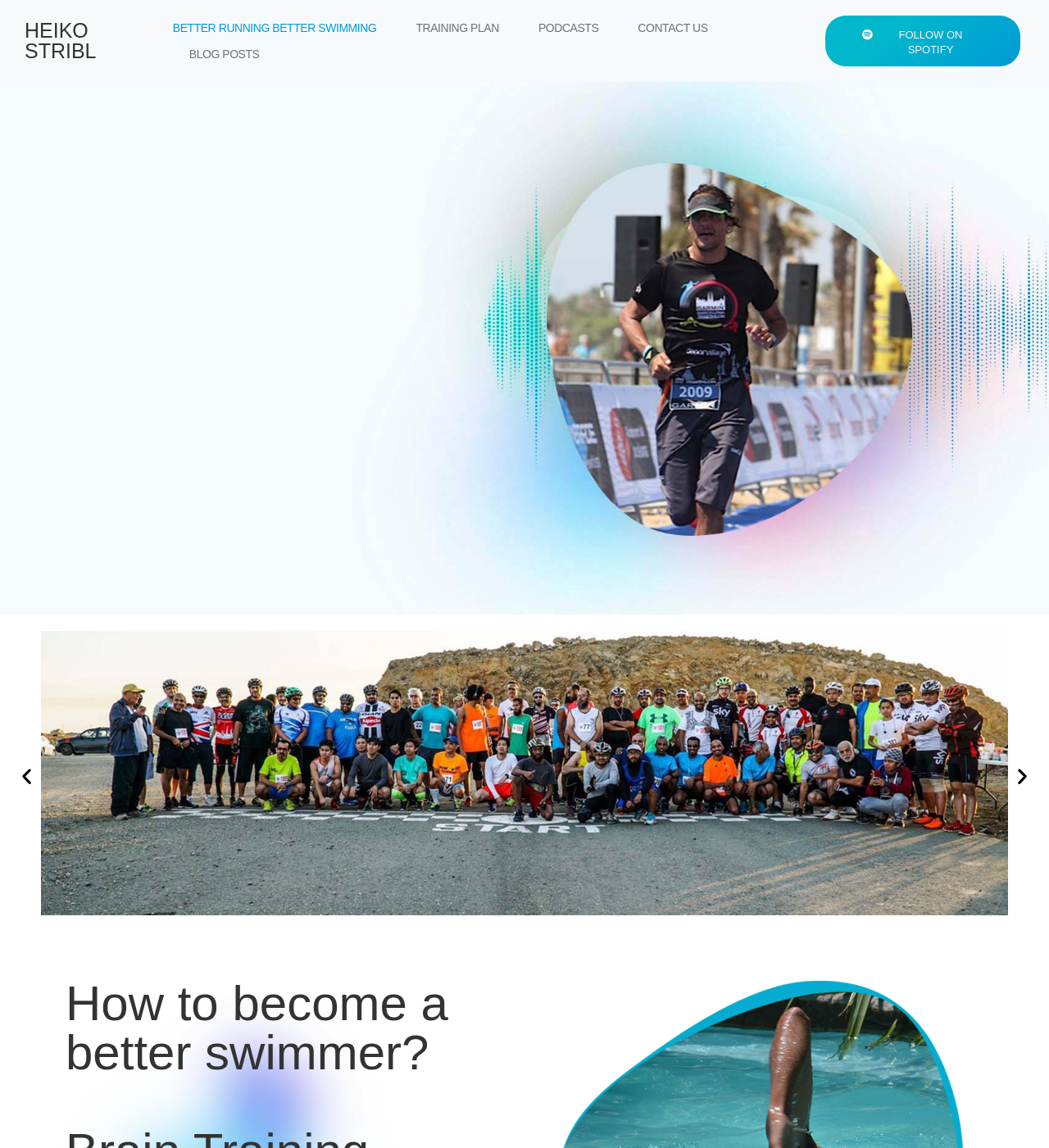With reference to the screenshot, provide a detailed response to the question below:
What are the main topics on the webpage?

The webpage has multiple link elements with text such as 'BETTER RUNNING BETTER SWIMMING', 'TRAINING PLAN', and 'BLOG POSTS' which suggests that the main topics on the webpage are related to running, swimming, and training.